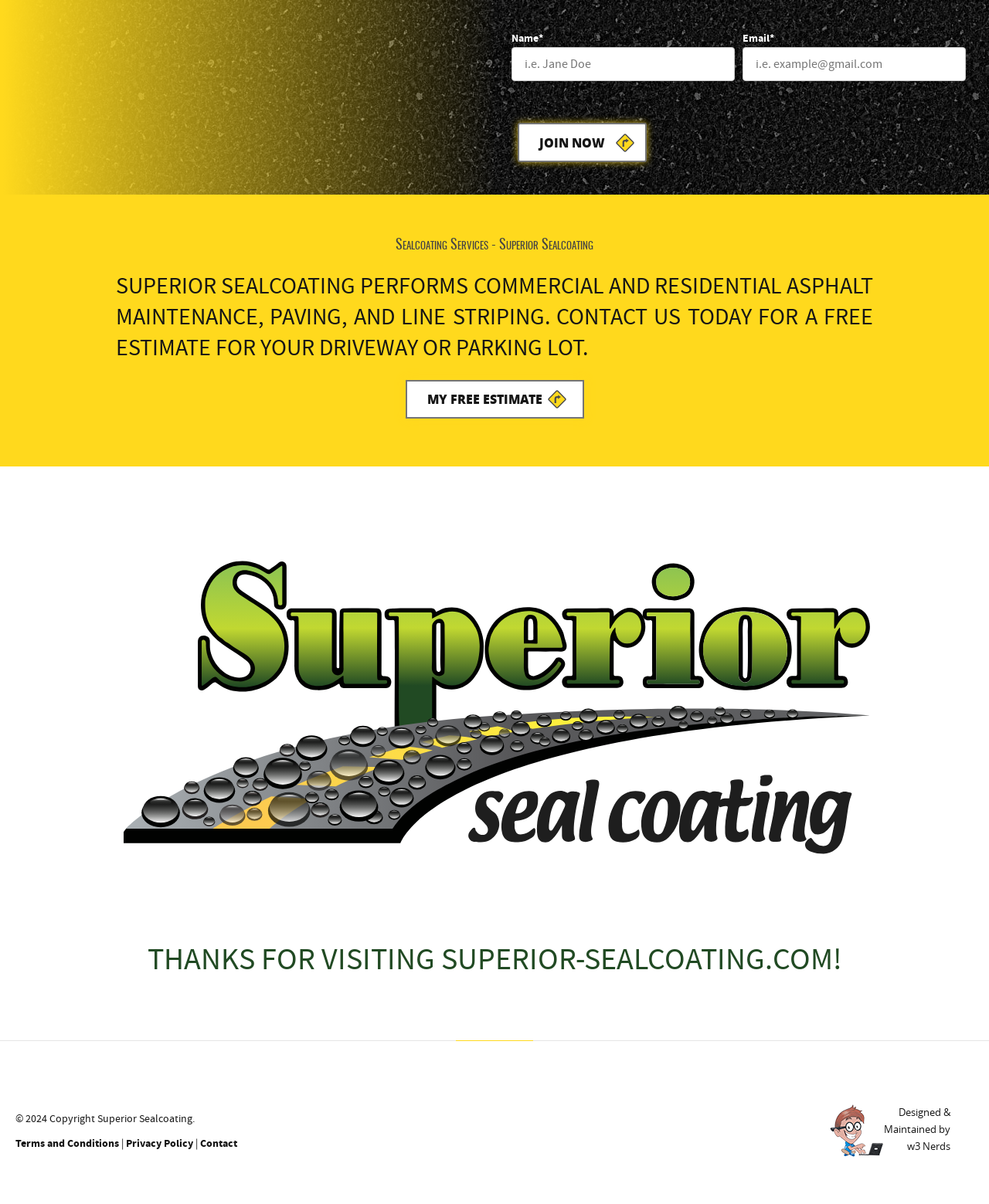What services does the company provide?
Answer the question based on the image using a single word or a brief phrase.

Asphalt maintenance, paving, and line striping